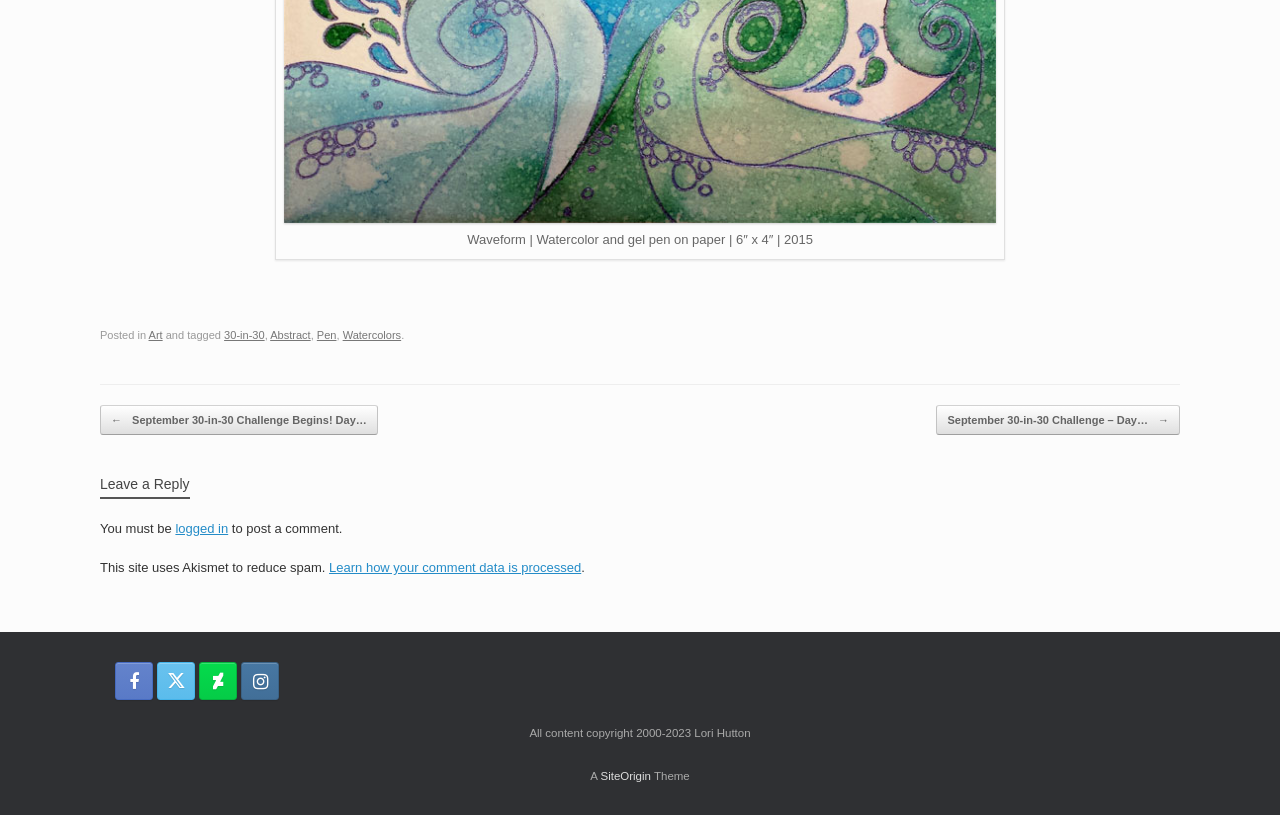Find the bounding box coordinates of the UI element according to this description: "title="Coeur de Feu X (Twitter)"".

[0.123, 0.813, 0.152, 0.859]